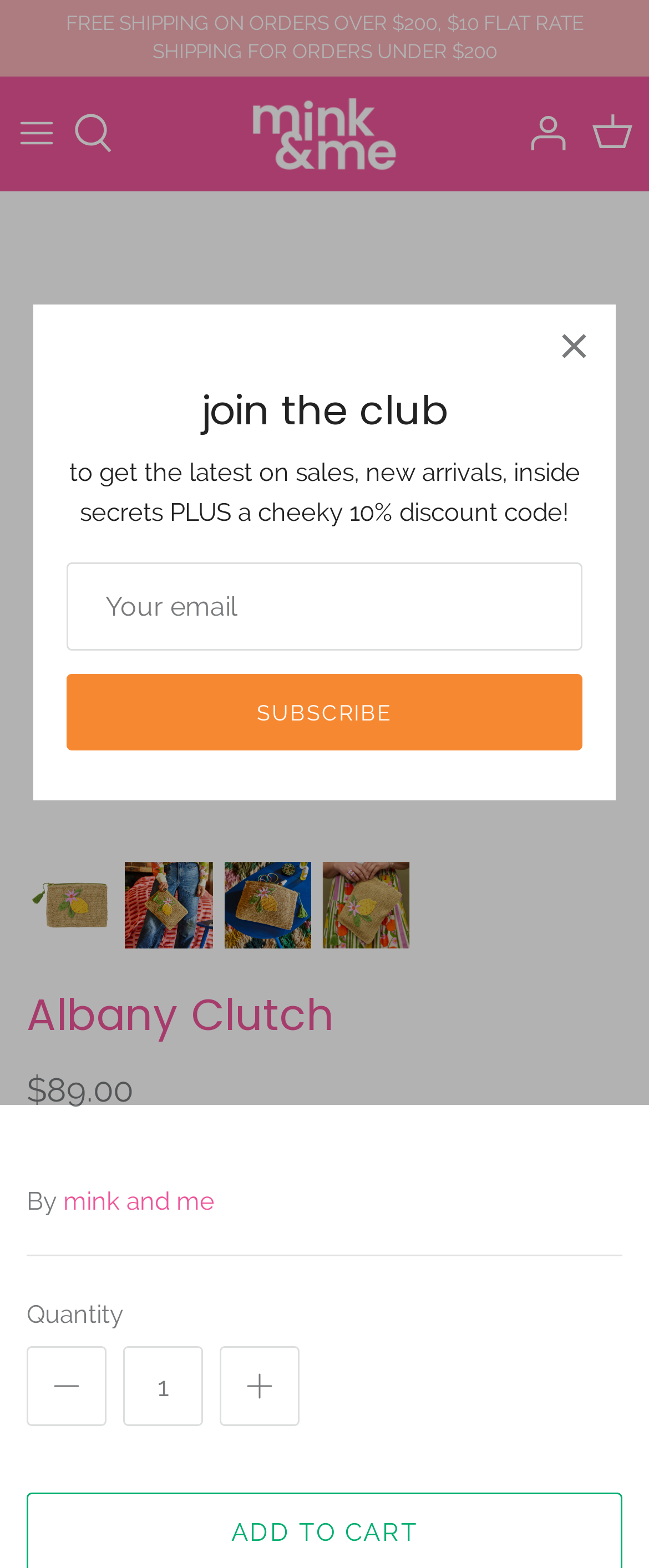Pinpoint the bounding box coordinates of the element that must be clicked to accomplish the following instruction: "Enter quantity in the textbox". The coordinates should be in the format of four float numbers between 0 and 1, i.e., [left, top, right, bottom].

[0.19, 0.859, 0.313, 0.91]